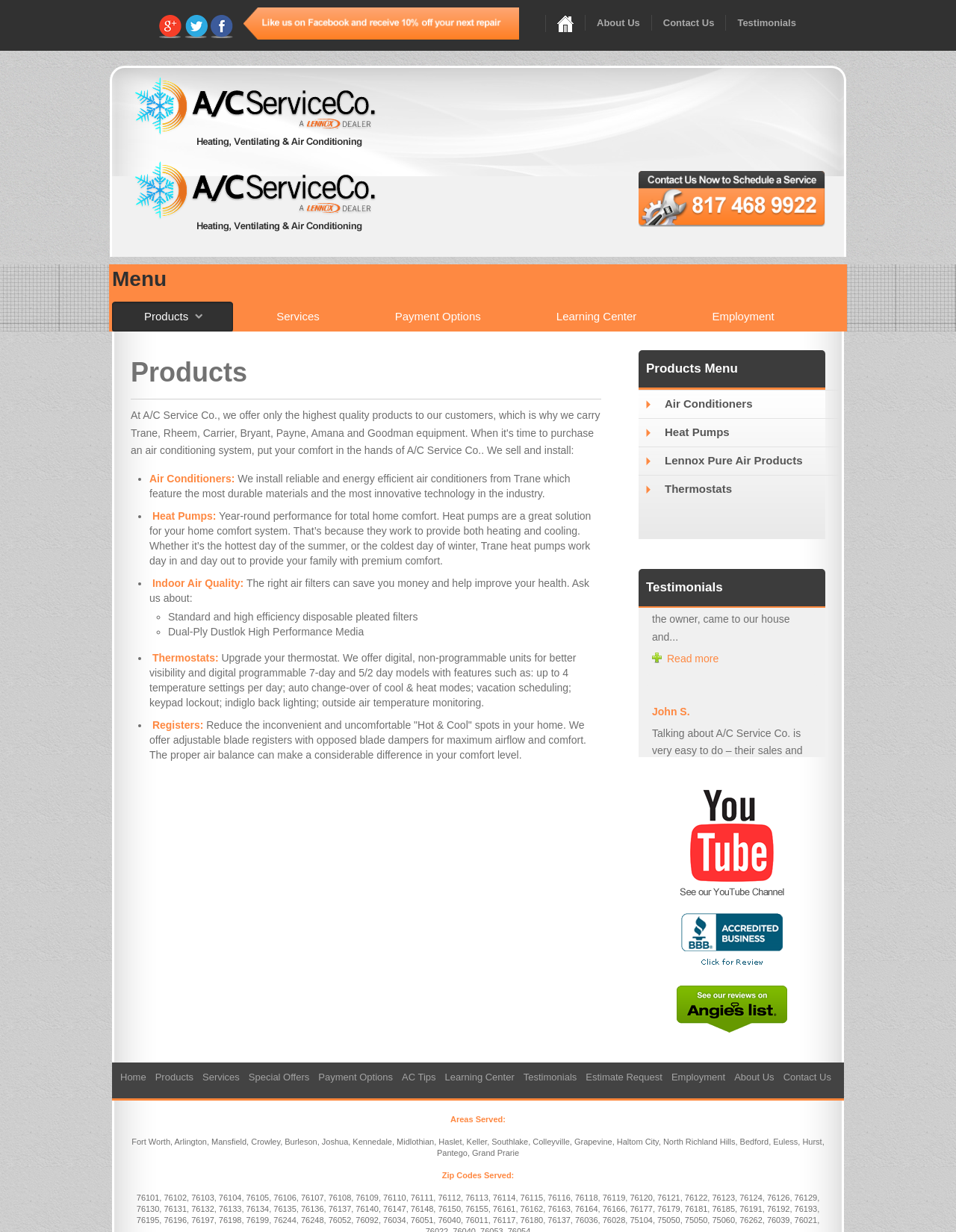Find the bounding box coordinates of the element to click in order to complete this instruction: "Check the 'Areas Served'". The bounding box coordinates must be four float numbers between 0 and 1, denoted as [left, top, right, bottom].

[0.471, 0.905, 0.529, 0.912]